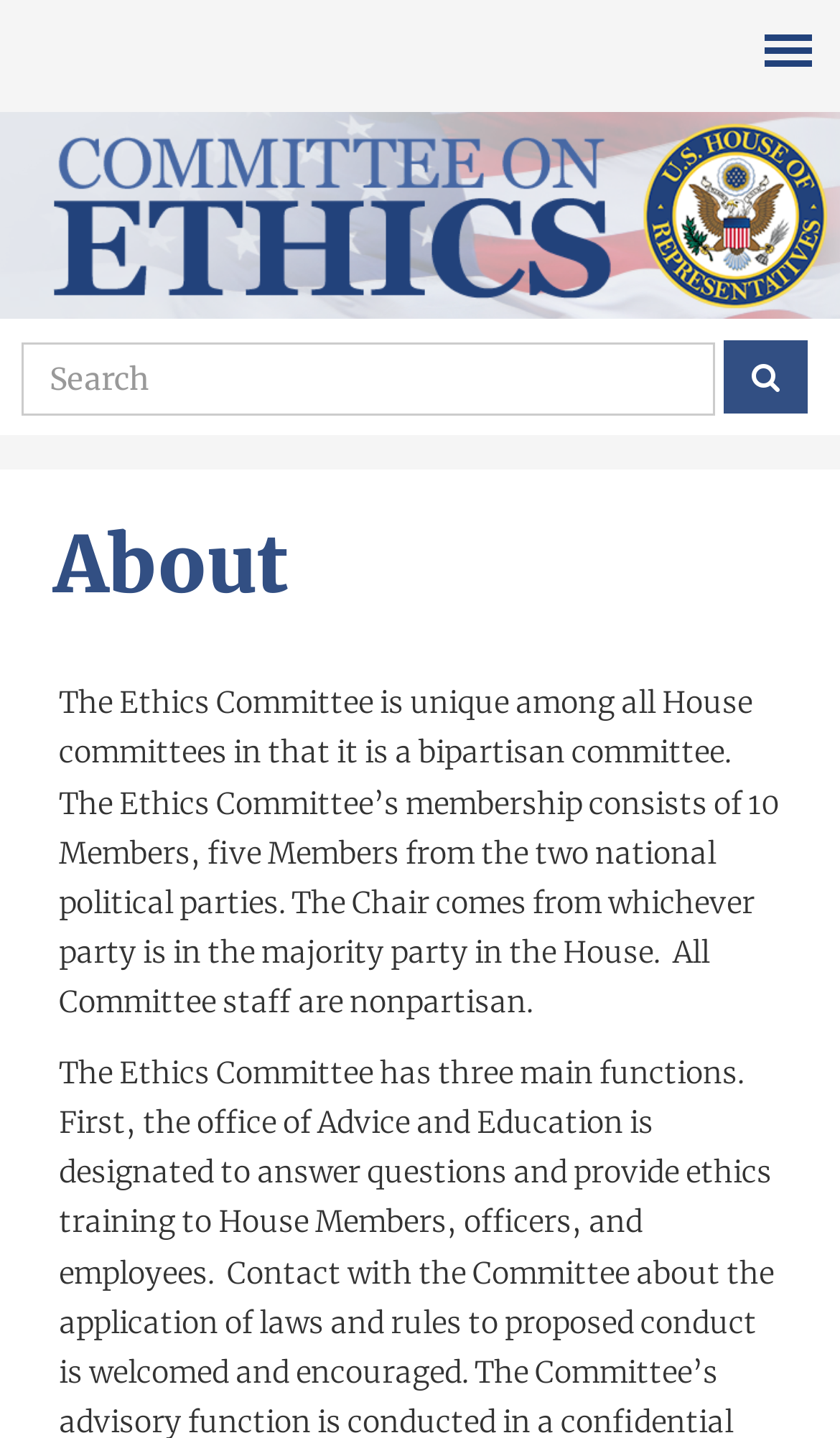Based on the element description: "name="op" value=""", identify the UI element and provide its bounding box coordinates. Use four float numbers between 0 and 1, [left, top, right, bottom].

[0.861, 0.237, 0.961, 0.288]